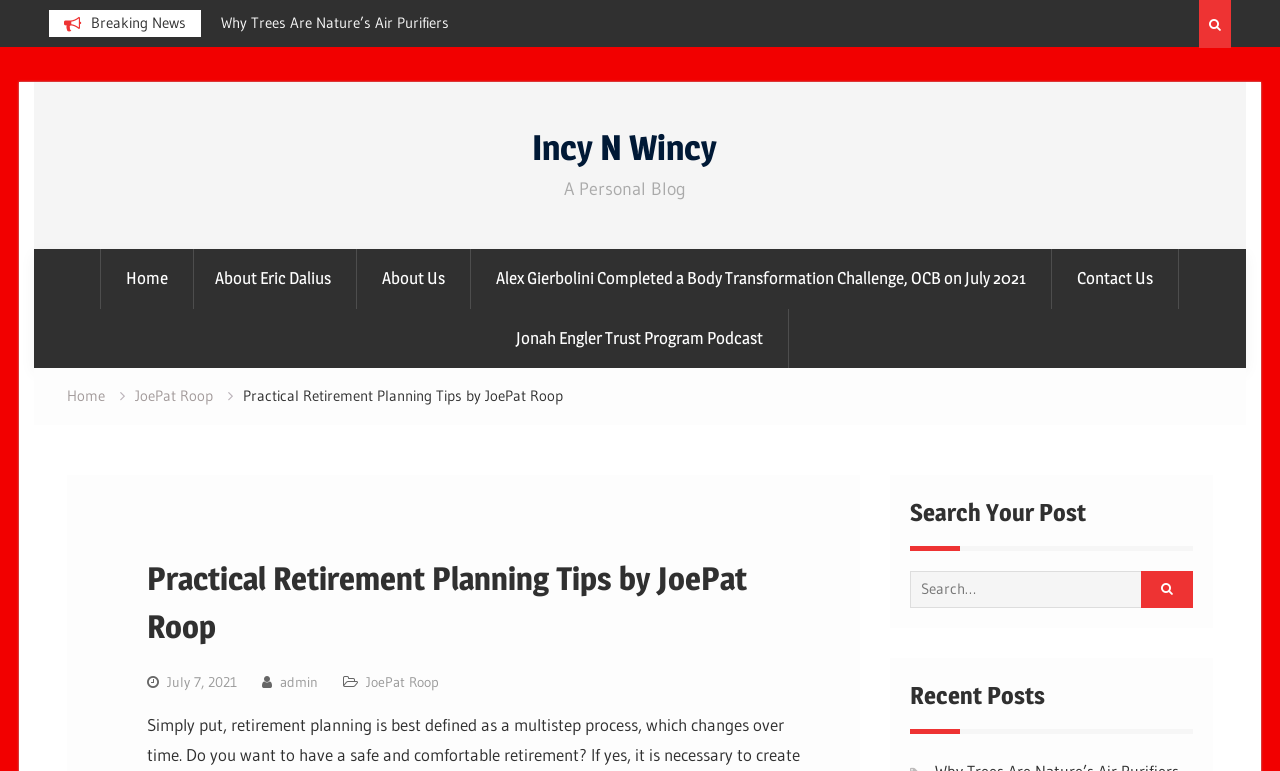Provide the text content of the webpage's main heading.

Practical Retirement Planning Tips by JoePat Roop